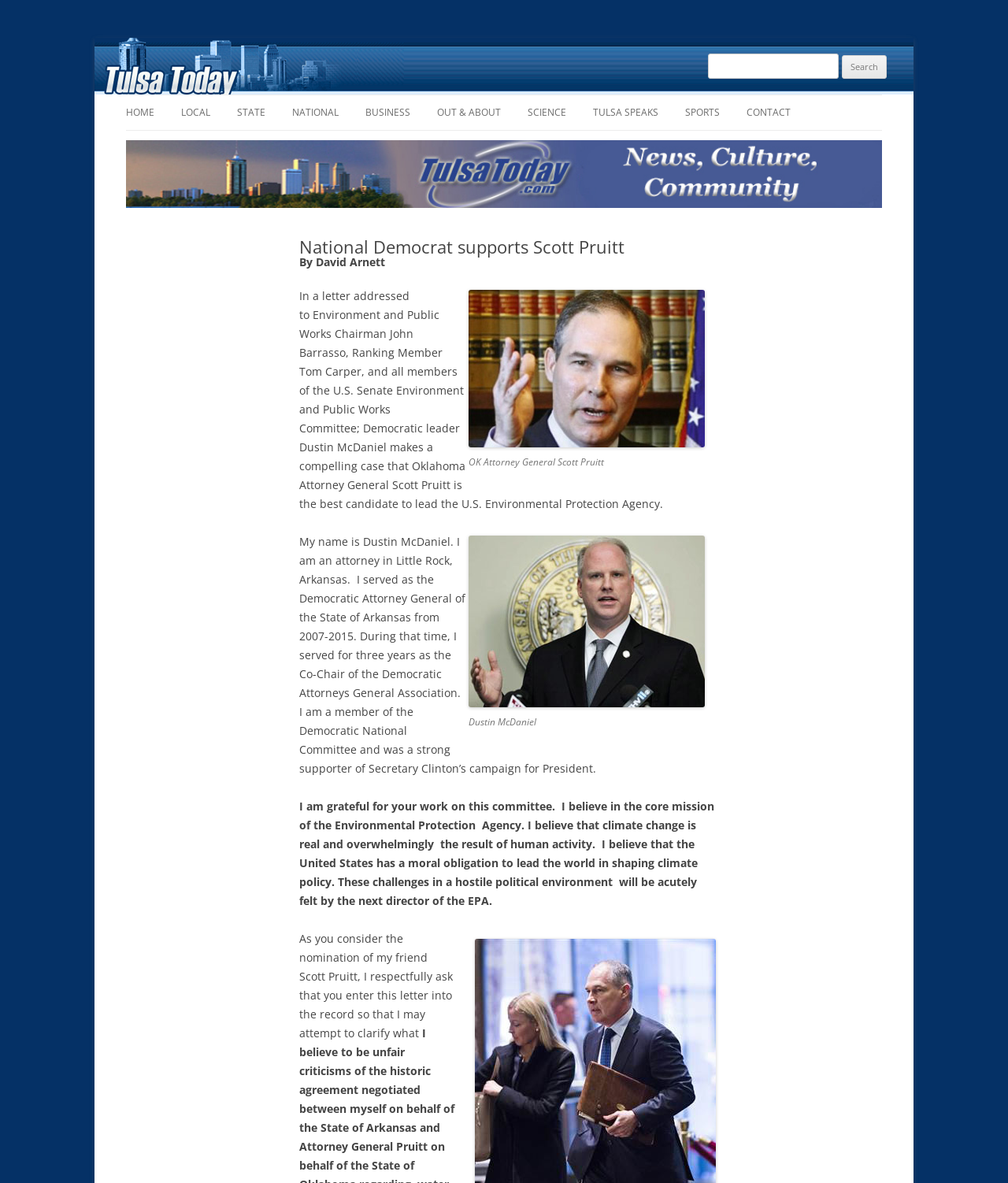Please find the bounding box coordinates of the clickable region needed to complete the following instruction: "Skip to content". The bounding box coordinates must consist of four float numbers between 0 and 1, i.e., [left, top, right, bottom].

[0.5, 0.08, 0.578, 0.089]